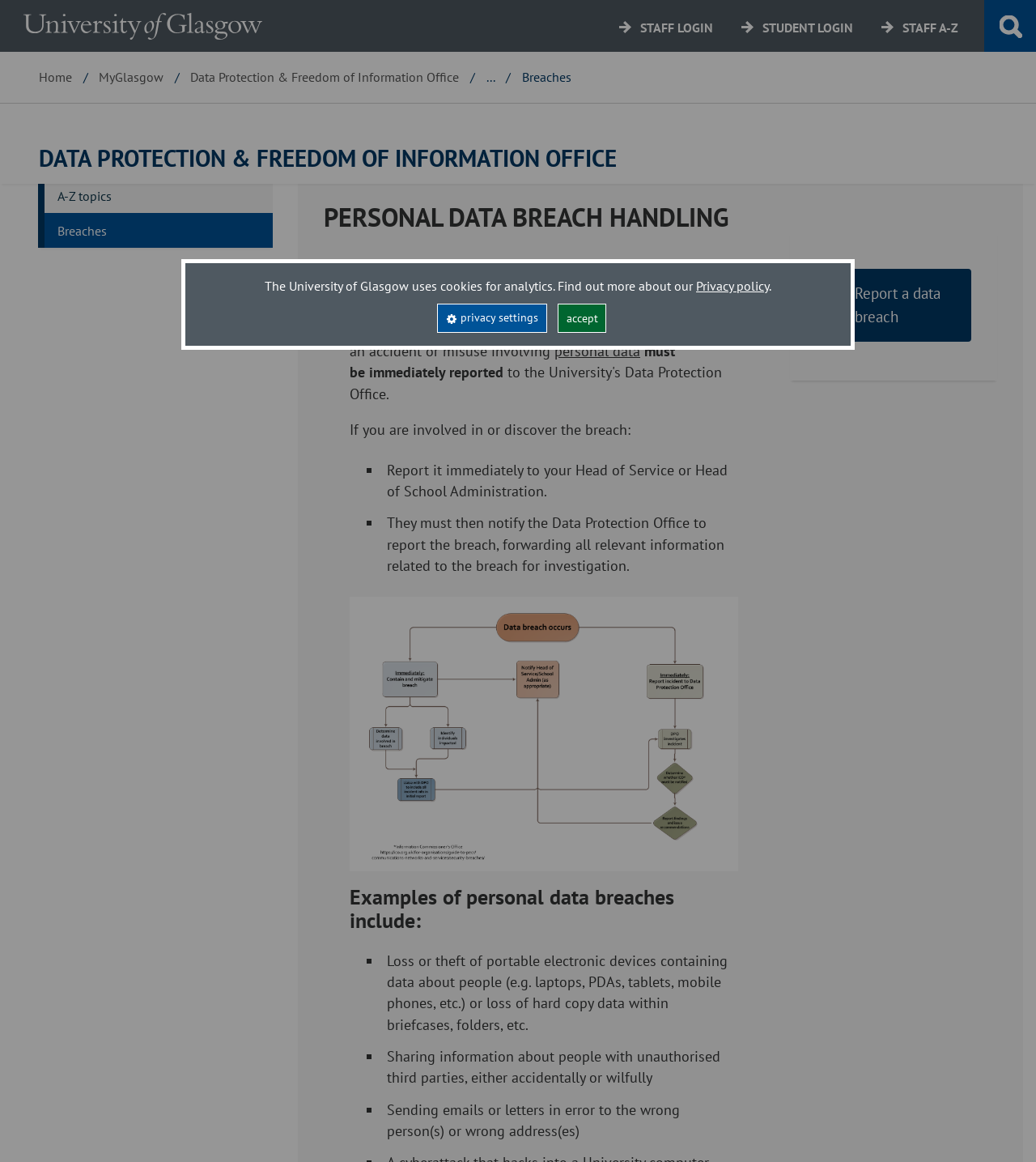Based on the element description: "accept", identify the bounding box coordinates for this UI element. The coordinates must be four float numbers between 0 and 1, listed as [left, top, right, bottom].

[0.538, 0.261, 0.585, 0.286]